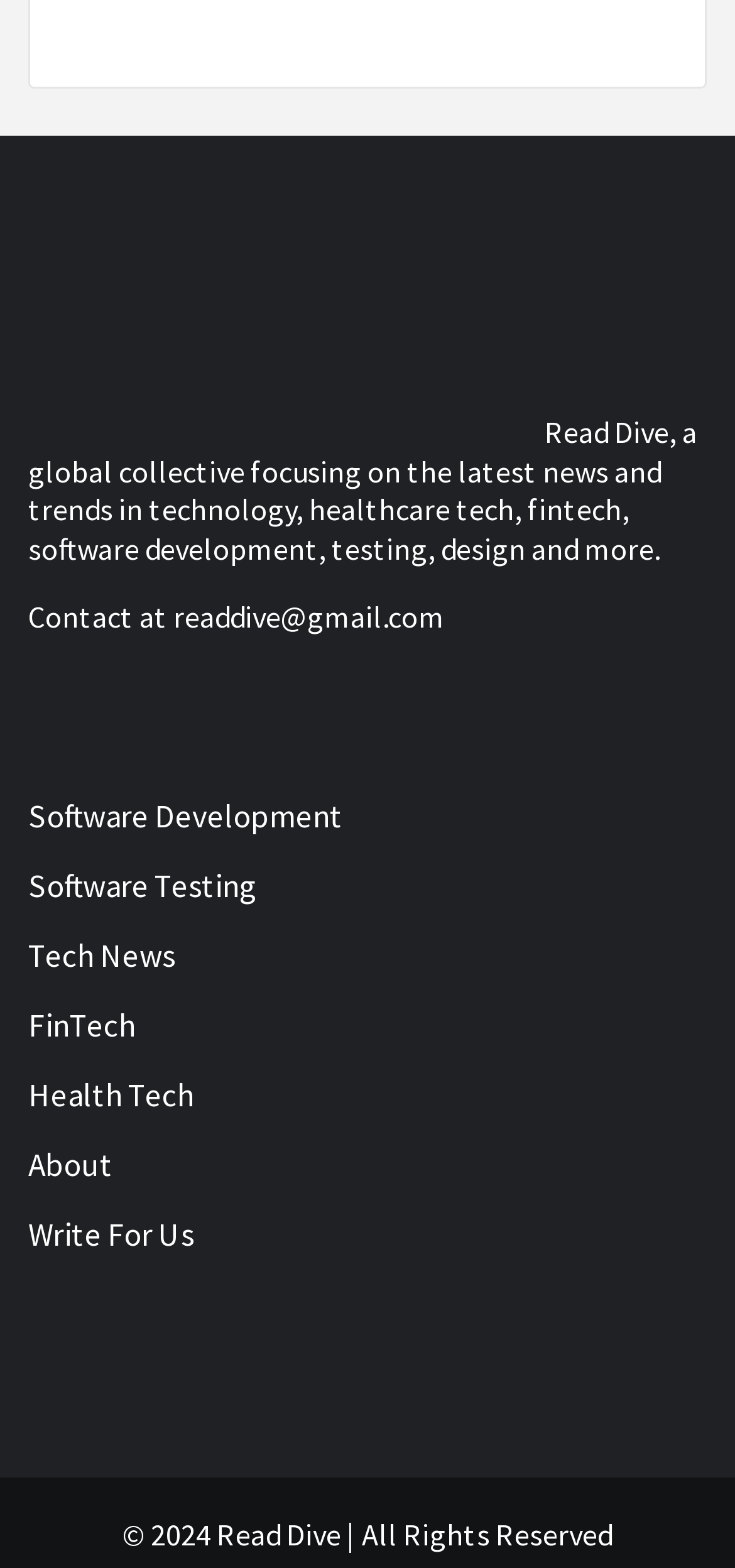Please locate the bounding box coordinates of the element's region that needs to be clicked to follow the instruction: "Read more about Health Tech". The bounding box coordinates should be provided as four float numbers between 0 and 1, i.e., [left, top, right, bottom].

[0.038, 0.685, 0.962, 0.724]